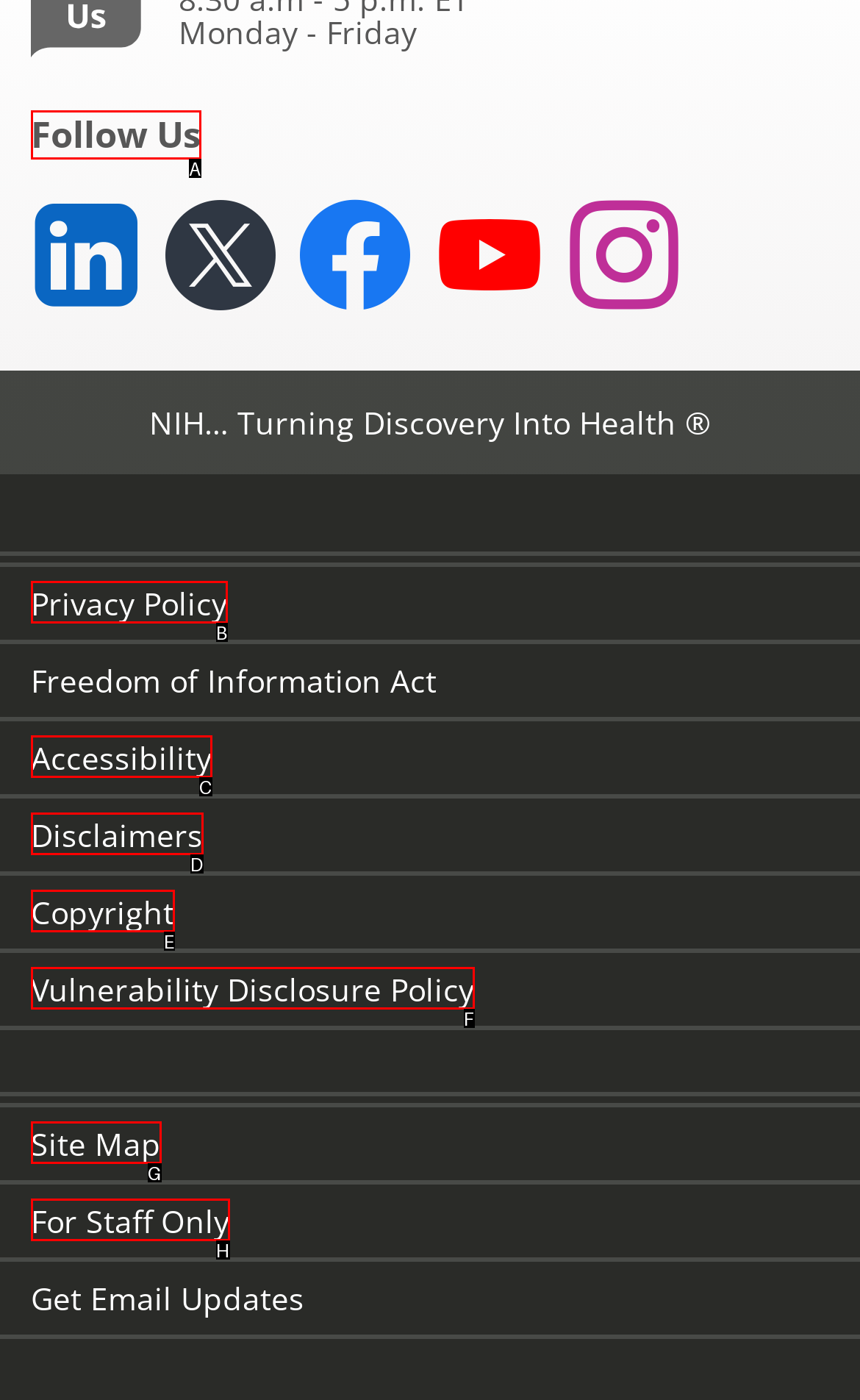Which lettered option matches the following description: Follow Us
Provide the letter of the matching option directly.

A